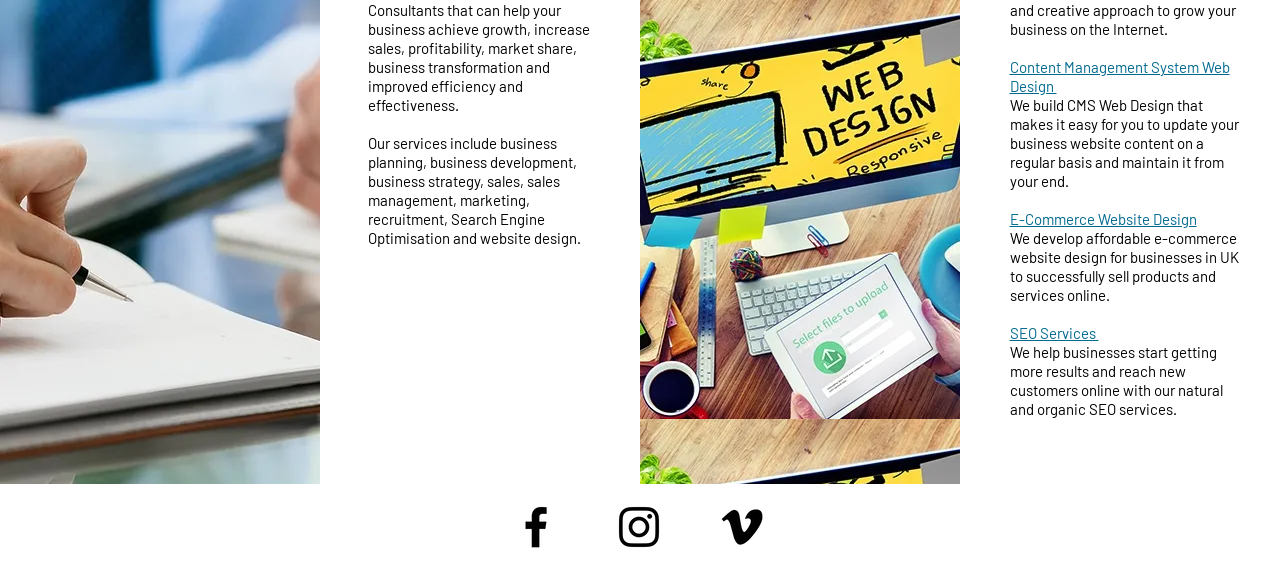Please provide a comprehensive response to the question below by analyzing the image: 
What services are offered by this company?

The company offers a range of services, which are listed on the webpage. These services include business planning, business development, business strategy, sales, sales management, marketing, recruitment, Search Engine Optimisation, and website design. This information is obtained from the StaticText element with ID 427.